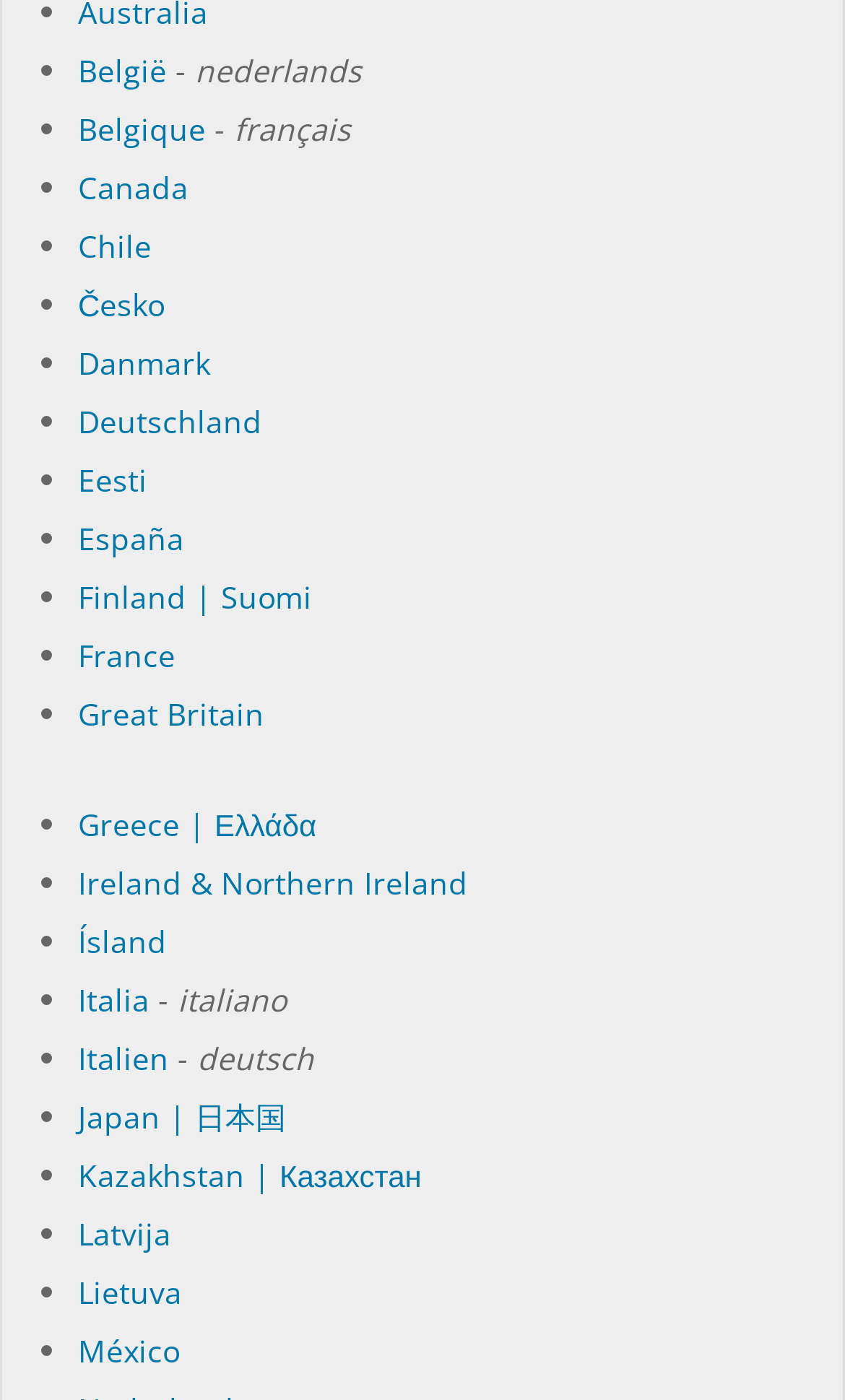Determine the bounding box coordinates of the region to click in order to accomplish the following instruction: "Choose French language". Provide the coordinates as four float numbers between 0 and 1, specifically [left, top, right, bottom].

[0.277, 0.078, 0.415, 0.107]